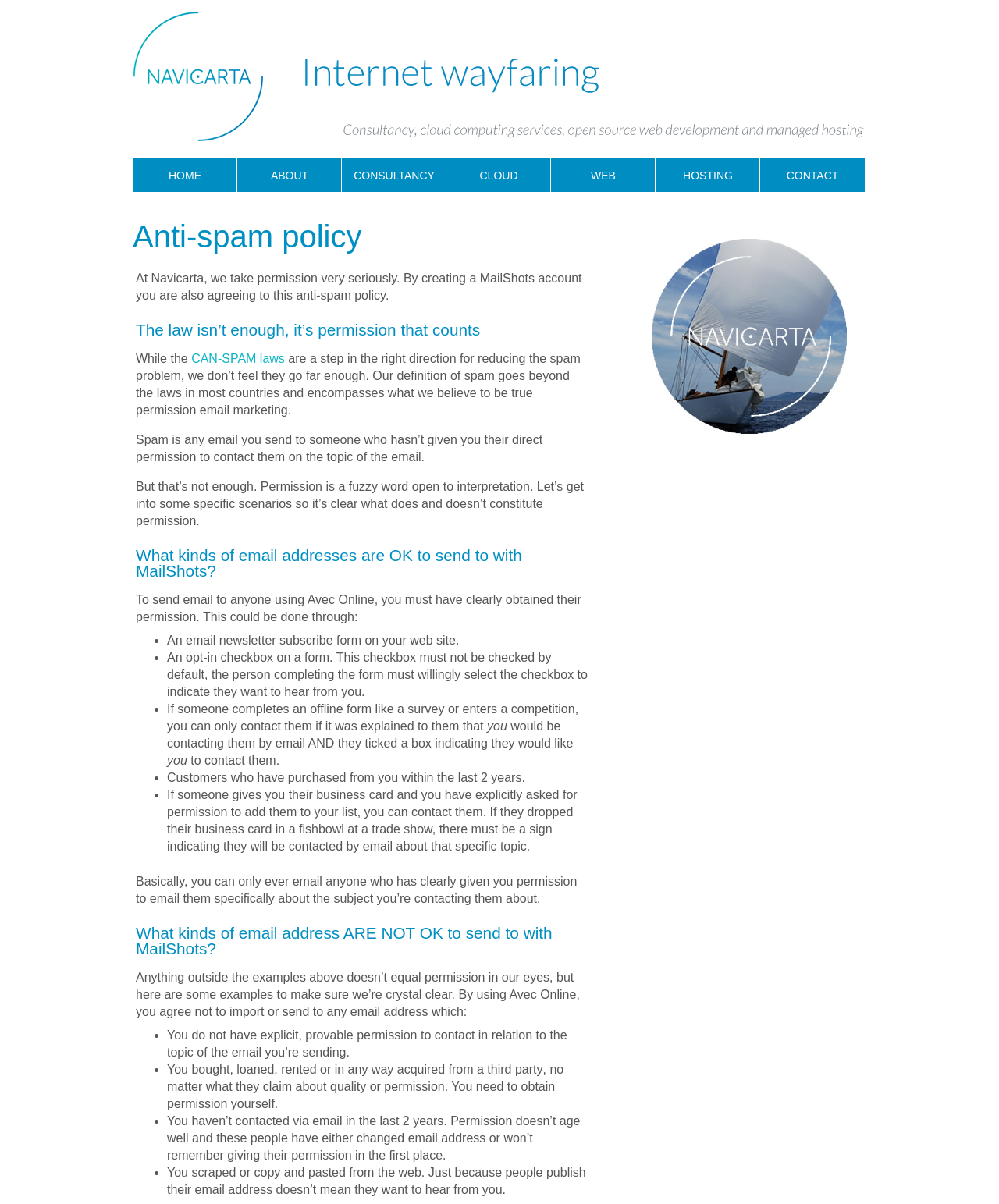What is the purpose of the anti-spam policy?
Examine the image and give a concise answer in one word or a short phrase.

To define permission email marketing